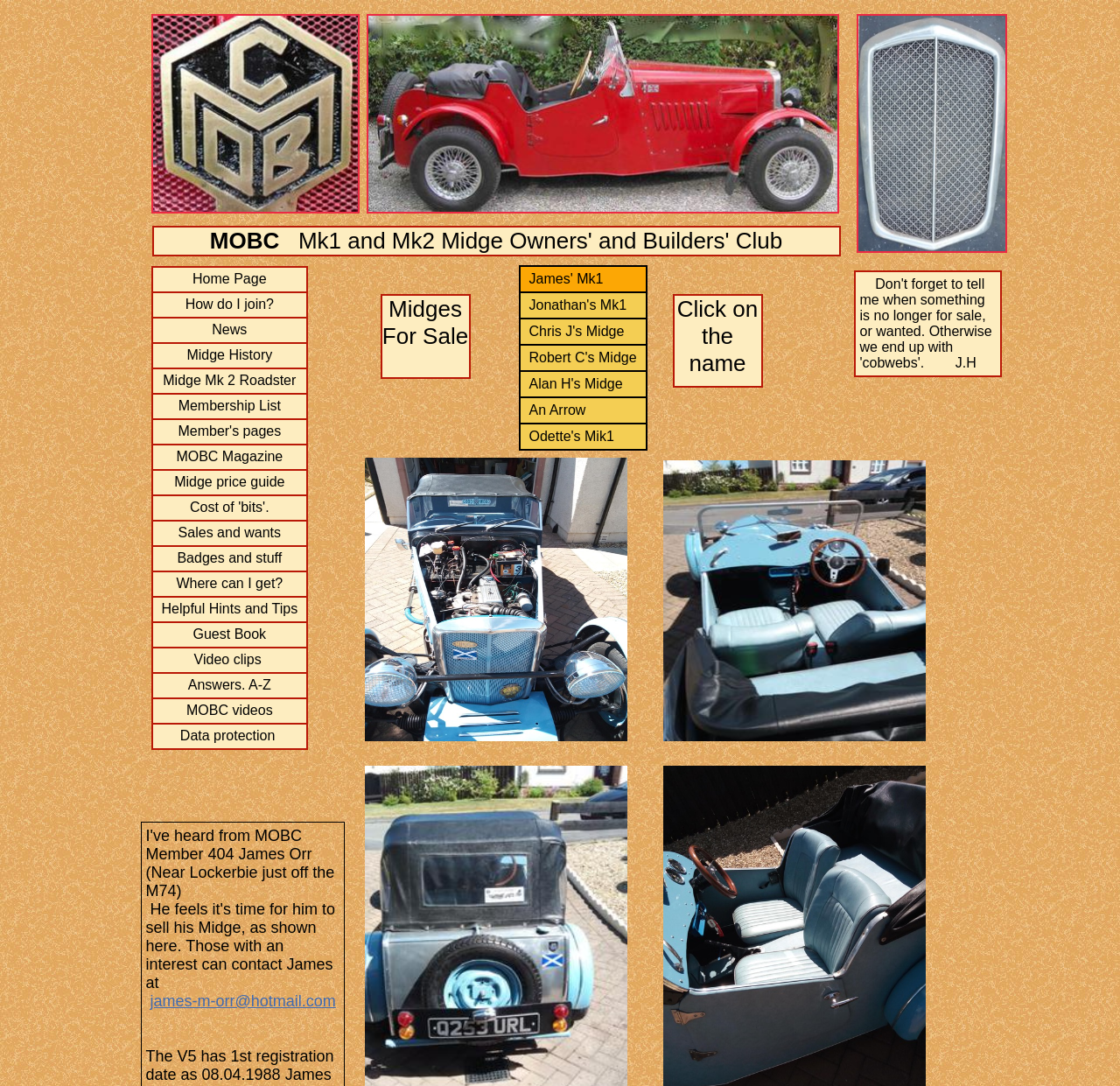Give an extensive and precise description of the webpage.

This webpage appears to be a membership or community page, with a focus on Midge. At the top, there is a static text element displaying "MOBC". Below this, there is a table with multiple rows, each containing a grid cell with a link and several images. The links are labeled with various topics, including "Home Page", "How do I join?", "News", "Midge History", "Midge Mk 02 Roadster", "Membership List", and "Member's pages". 

Each link is accompanied by a set of four images, arranged in a square pattern. The images are small and do not appear to be descriptive or informative. They may be decorative or used as icons. The links and images are arranged in a vertical column, with the "Home Page" link at the top and the "Member's pages" link at the bottom. There are also several empty grid cells with images, which do not contain links or text. These elements are scattered throughout the table, often separating the rows with links and images.